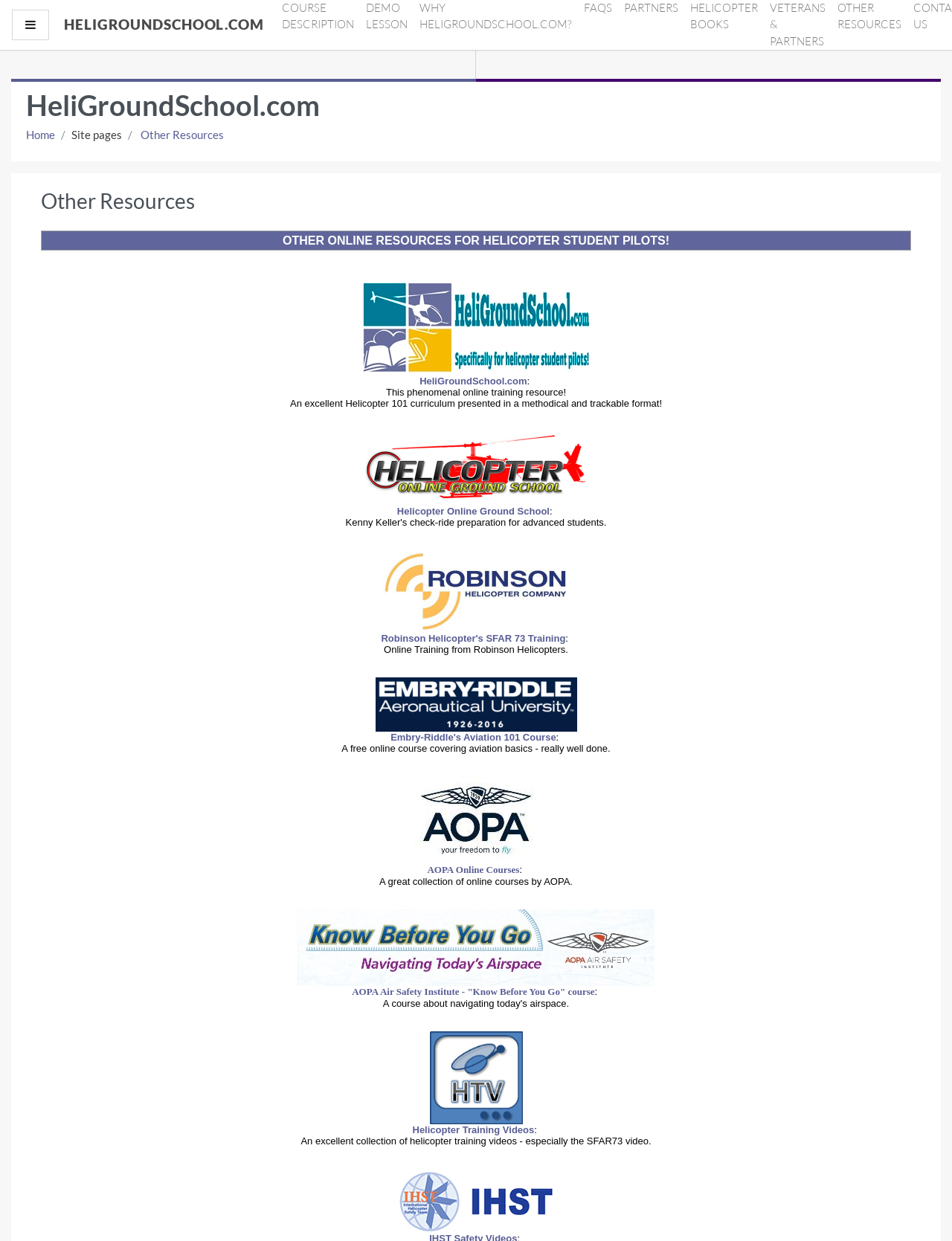What is the name of the website?
Based on the visual, give a brief answer using one word or a short phrase.

HeliGroundSchool.com